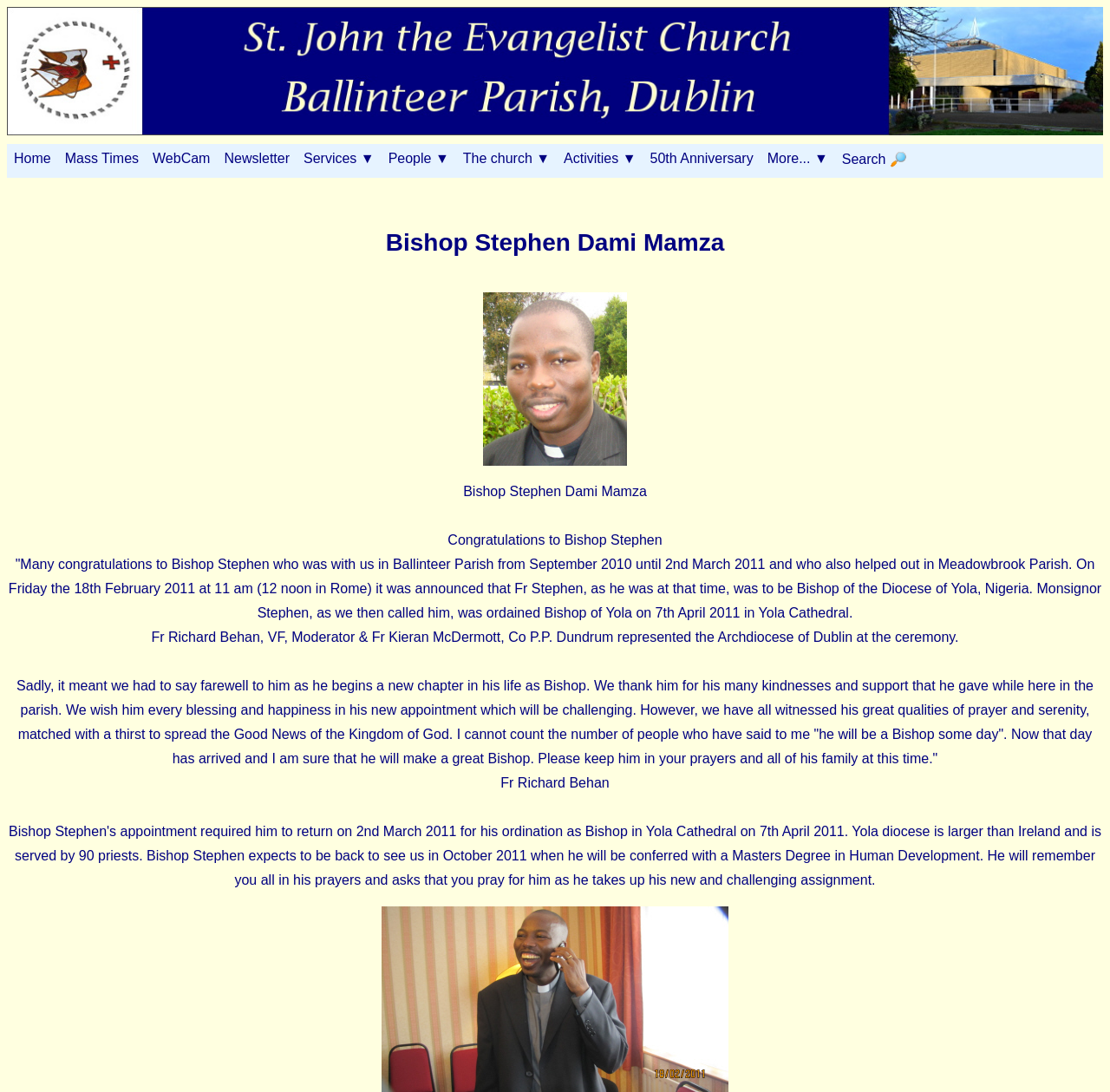Please determine the bounding box coordinates, formatted as (top-left x, top-left y, bottom-right x, bottom-right y), with all values as floating point numbers between 0 and 1. Identify the bounding box of the region described as: The church

[0.411, 0.132, 0.502, 0.159]